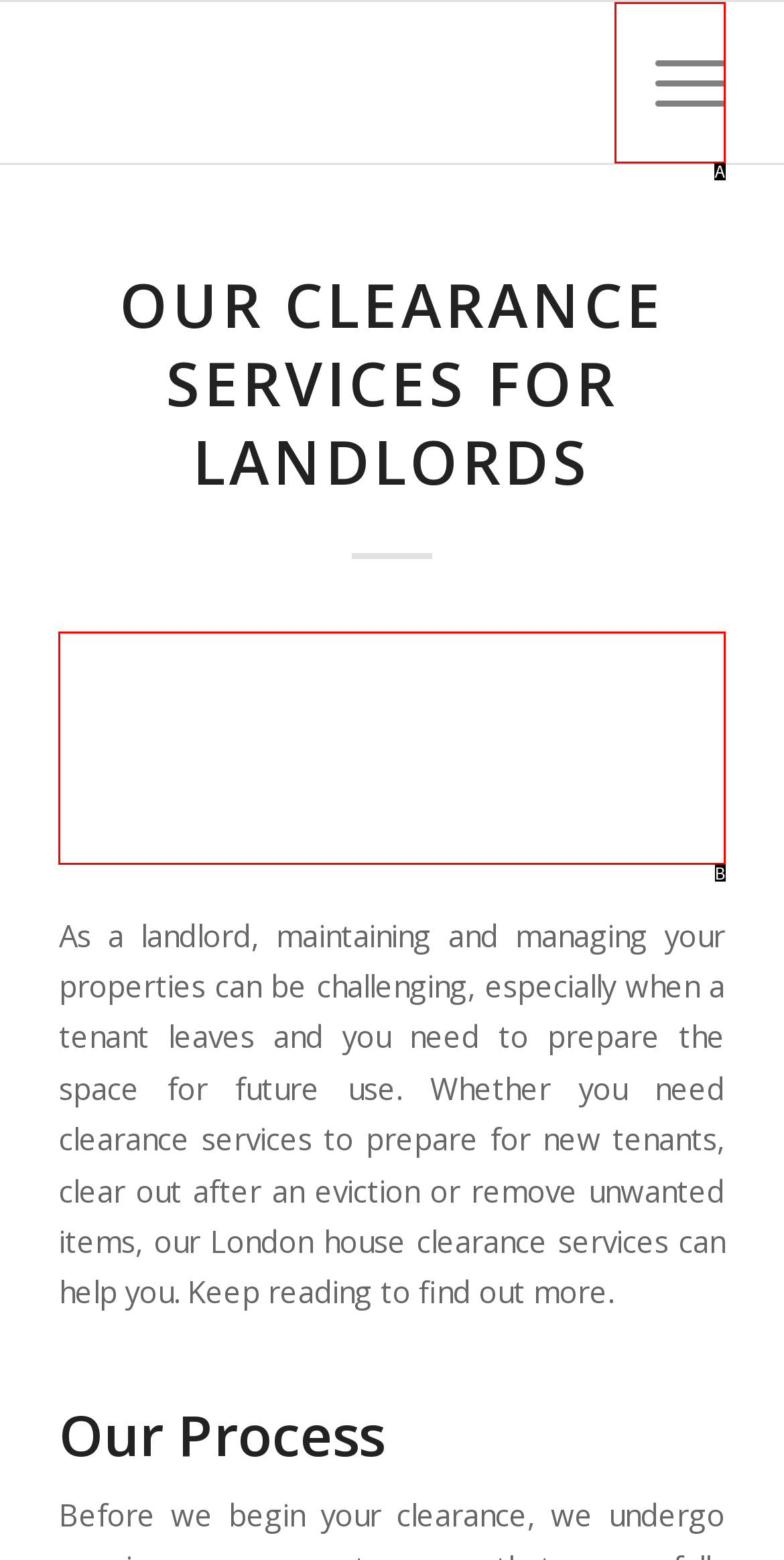Choose the HTML element that aligns with the description: Menu Menu. Indicate your choice by stating the letter.

A